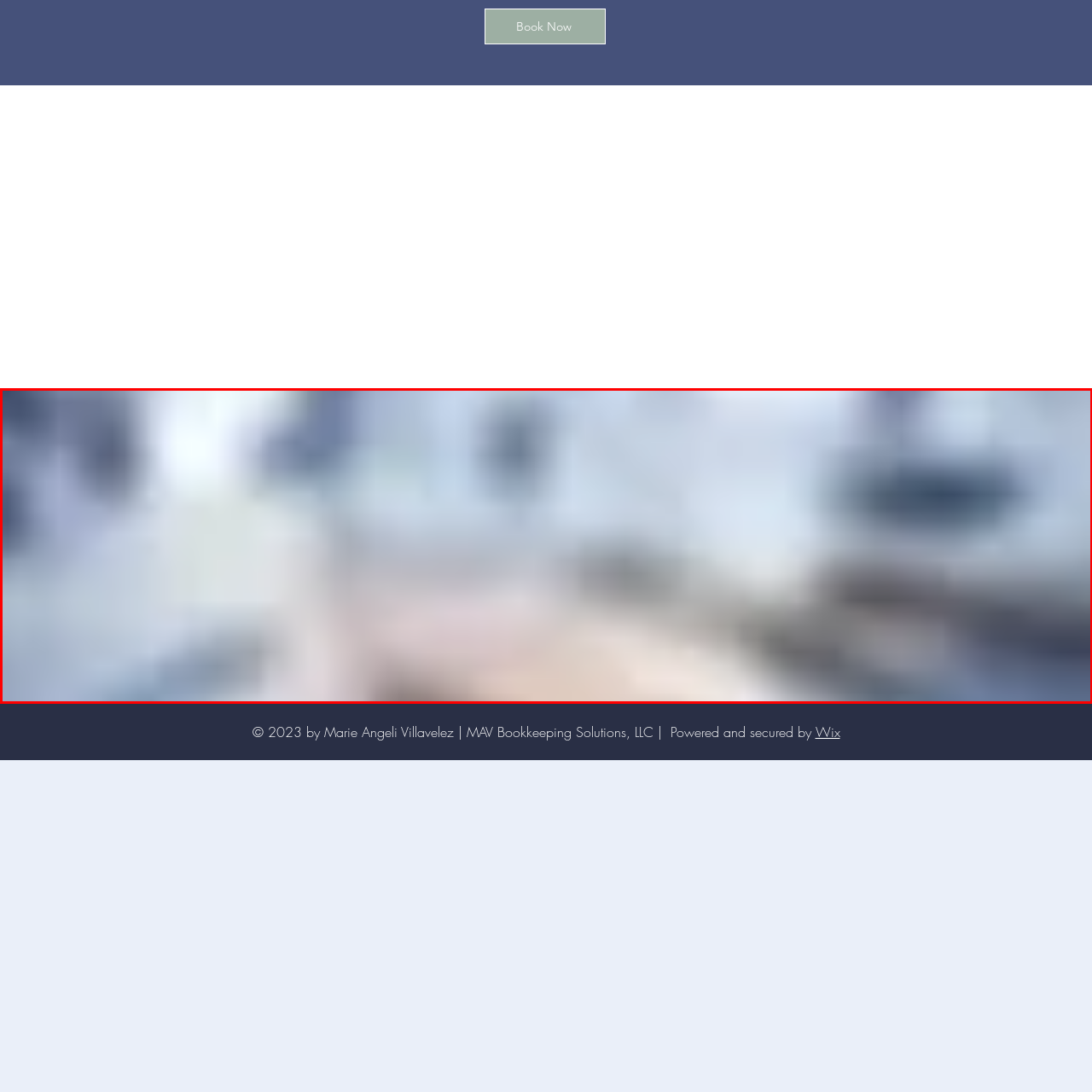Provide a thorough caption for the image that is surrounded by the red boundary.

The image showcases a modern office desk setting, exuding a clean and professional aesthetic. The workspace appears to be well-organized, with a neutral color palette dominated by soft grays and whites, enhancing the feeling of calm and focus. A few essential office items are visible, such as a laptop, stationery, and perhaps a notebook, indicating an environment conducive to productivity. The background is subtly blurred, suggesting depth and a welcoming atmosphere. This image conveys a sense of professionalism and efficiency, likely appealing to those looking for a functional yet stylish workspace.